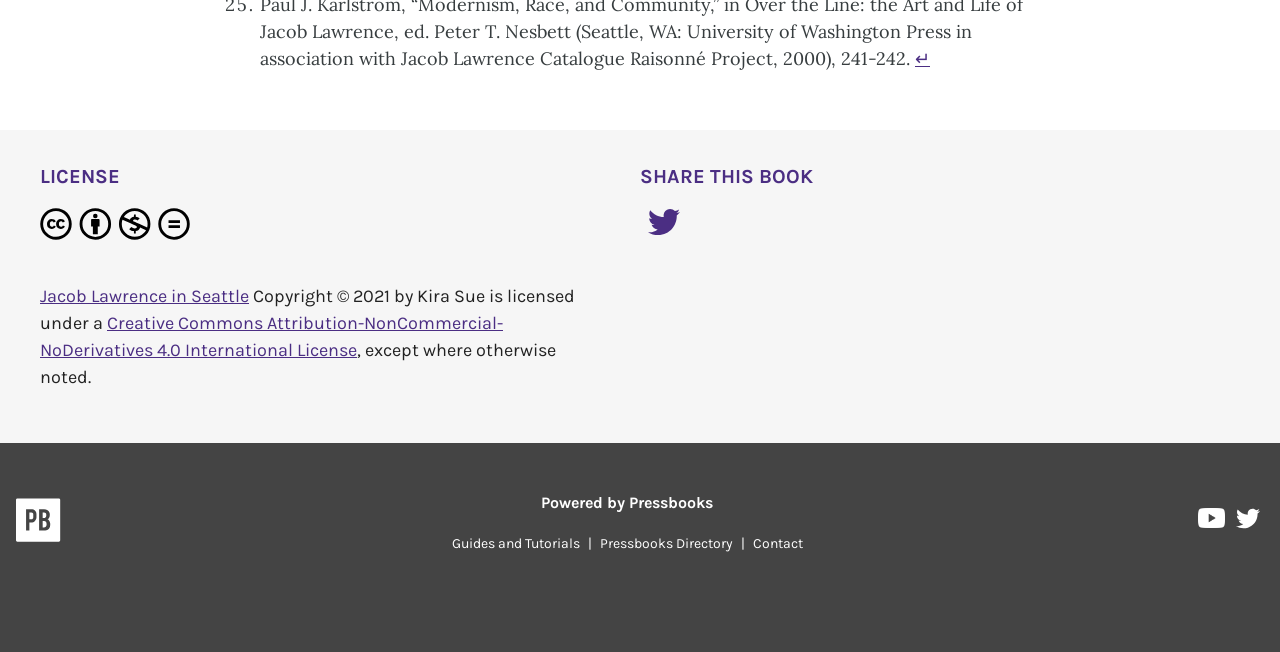Mark the bounding box of the element that matches the following description: "Contact".

[0.582, 0.821, 0.633, 0.847]